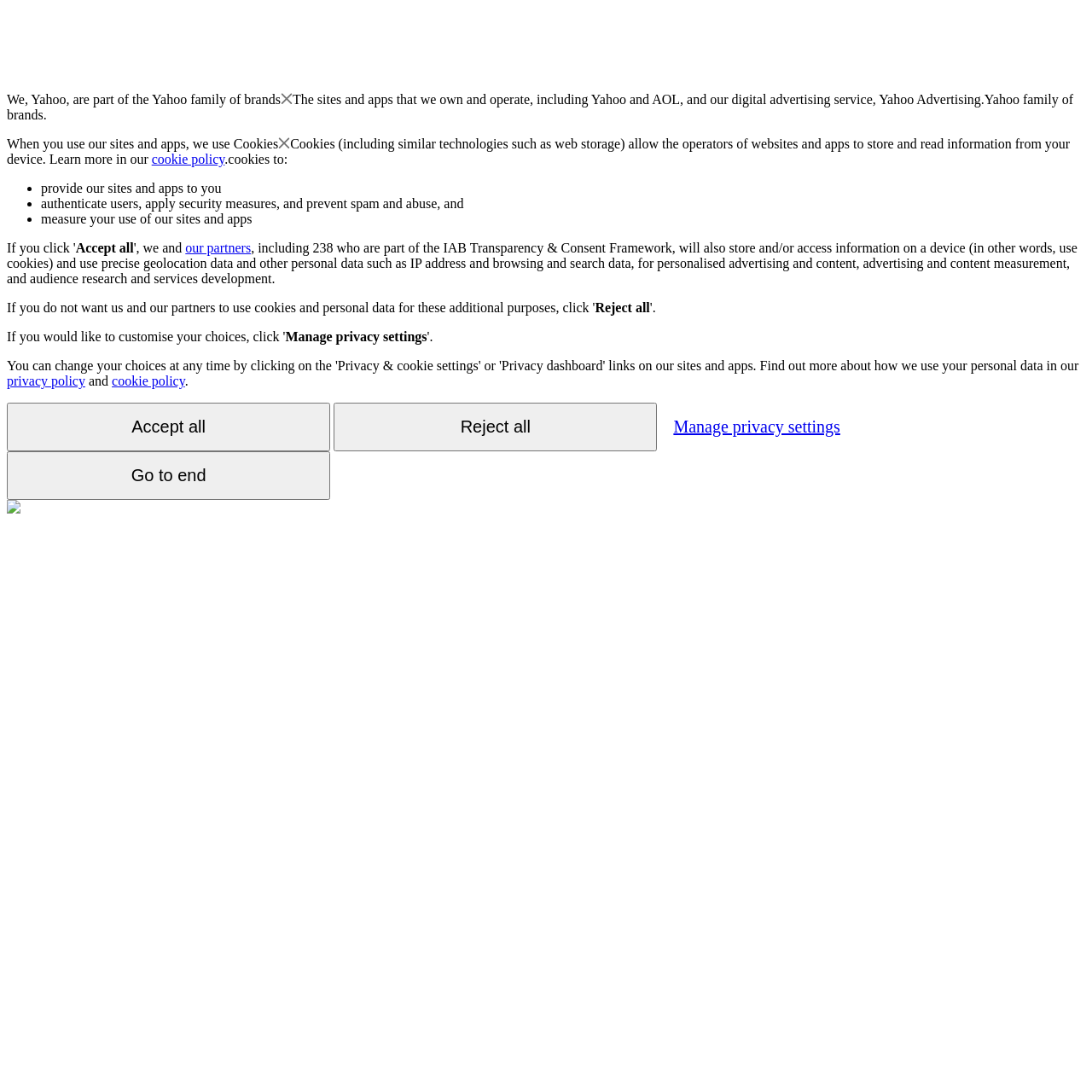What type of data is mentioned to be used for personalized advertising?
Provide a concise answer using a single word or phrase based on the image.

Geolocation data